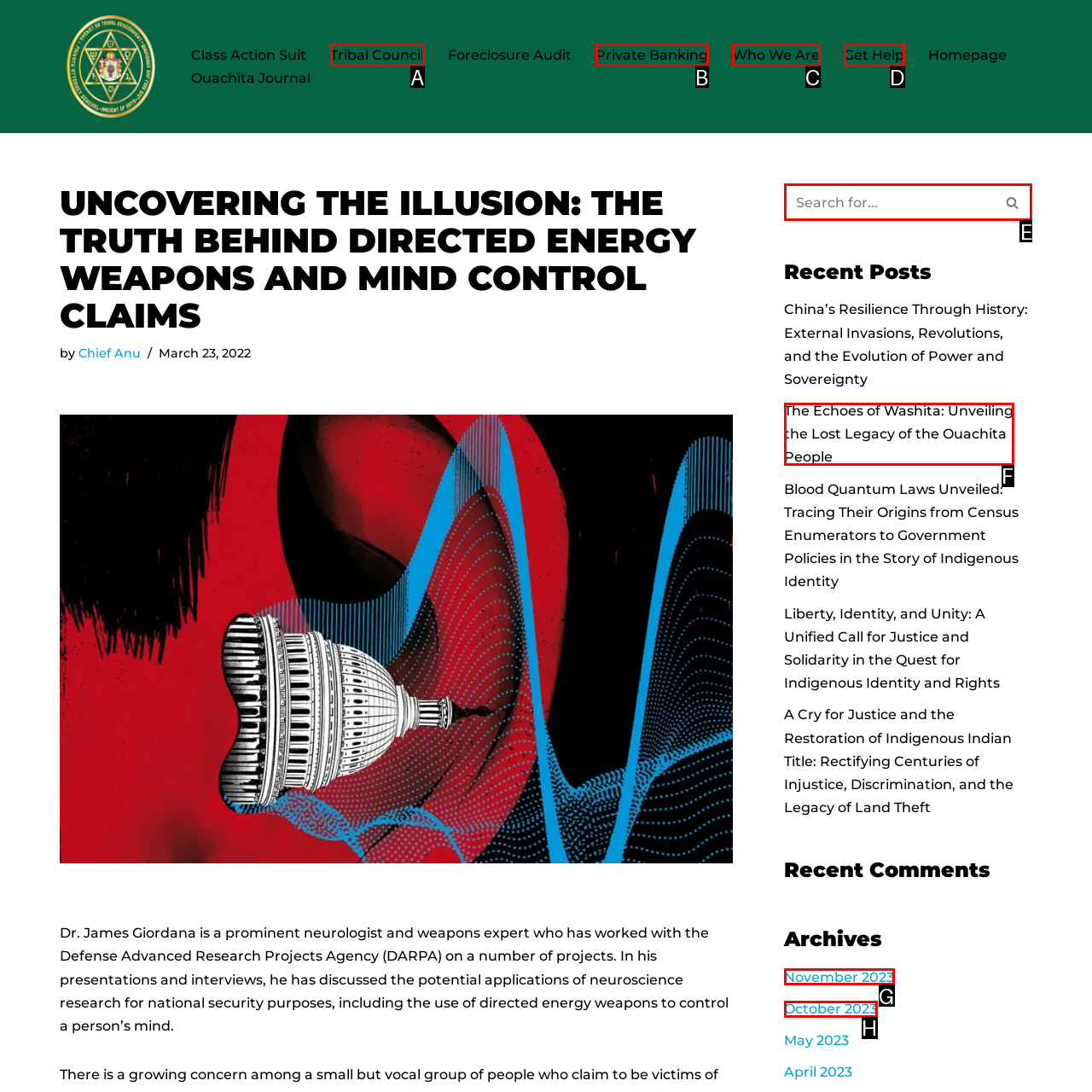Point out the letter of the HTML element you should click on to execute the task: Search for something
Reply with the letter from the given options.

E